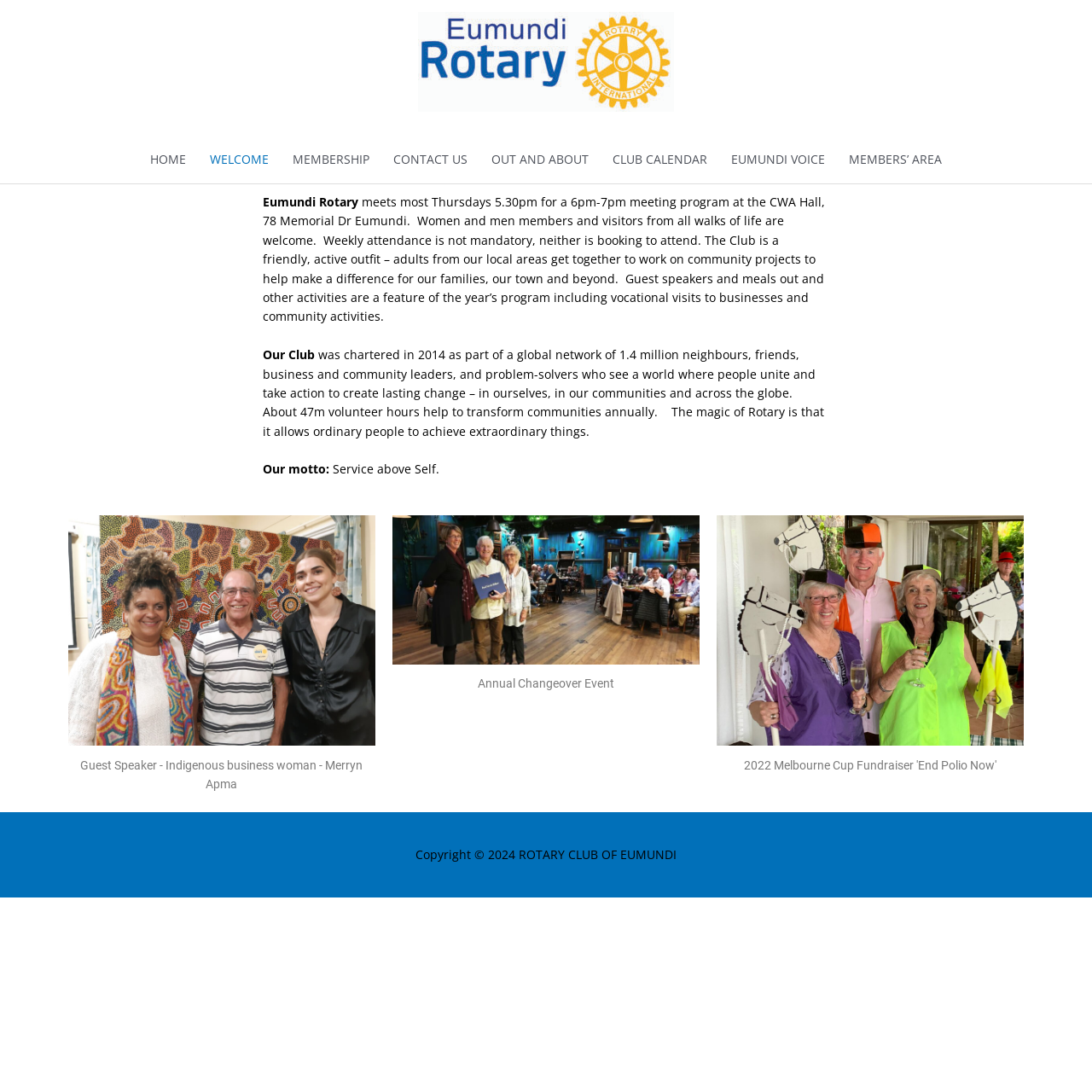Using details from the image, please answer the following question comprehensively:
What is the name of the club?

The name of the club can be found in the link 'ROTARY CLUB OF EUMUNDI' at the top of the page, and also in the image with the same name. It is also mentioned in the StaticText 'Eumundi Rotary' and 'ROTARY CLUB OF EUMUNDI' in the main content area.